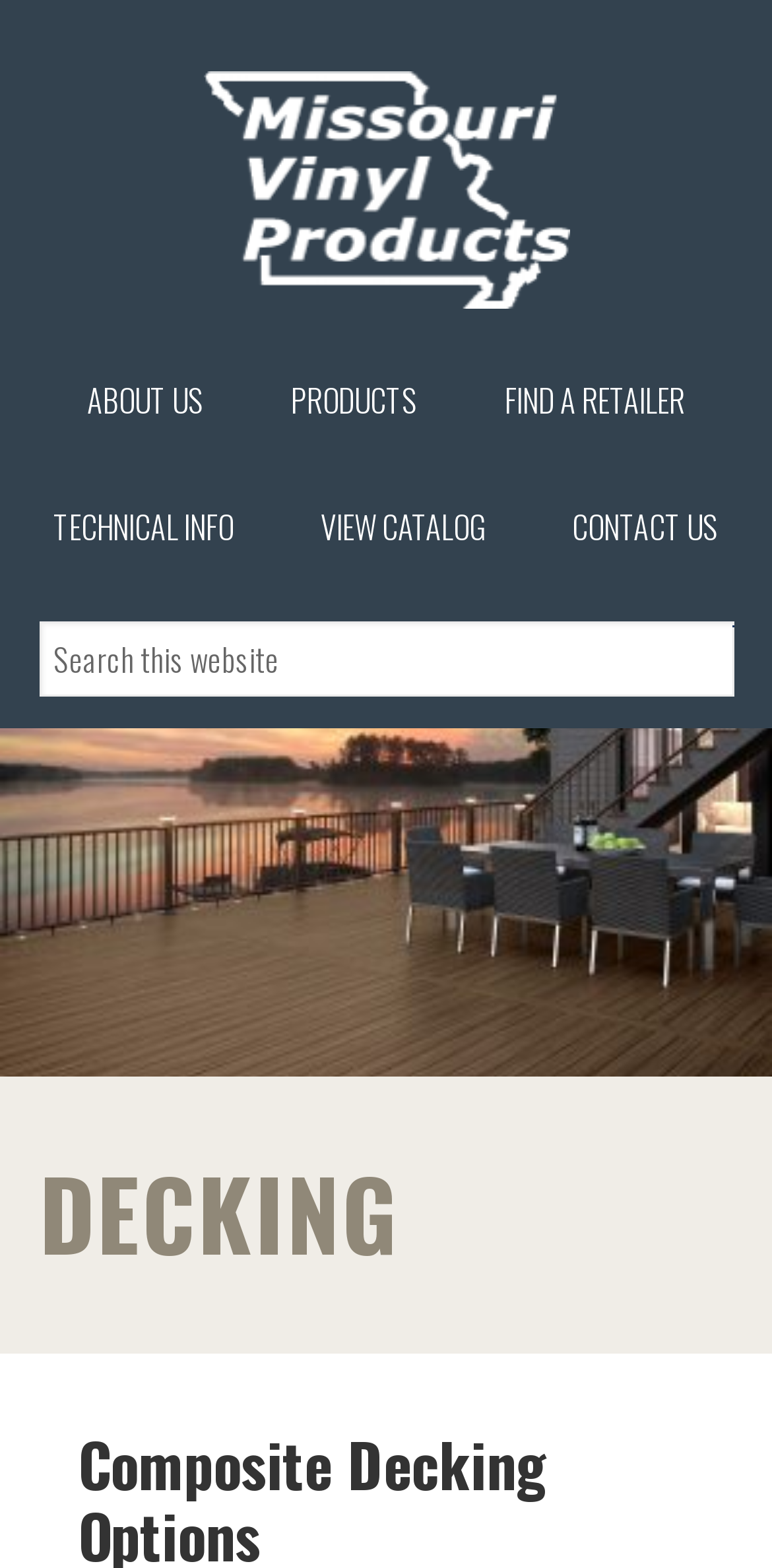Identify the bounding box coordinates of the element that should be clicked to fulfill this task: "Search this website". The coordinates should be provided as four float numbers between 0 and 1, i.e., [left, top, right, bottom].

[0.051, 0.396, 0.951, 0.444]